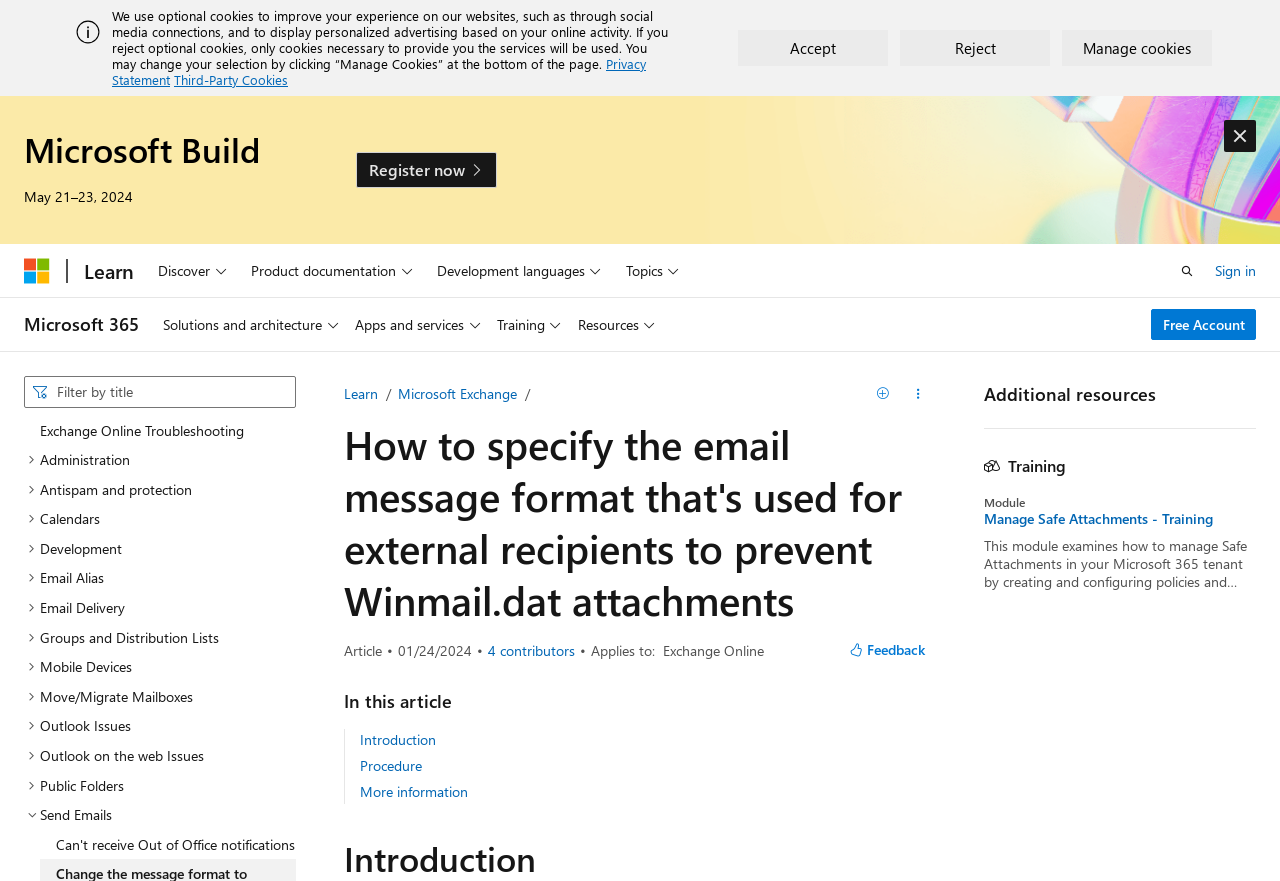Respond concisely with one word or phrase to the following query:
What is the purpose of the 'Accept' button?

To accept cookies